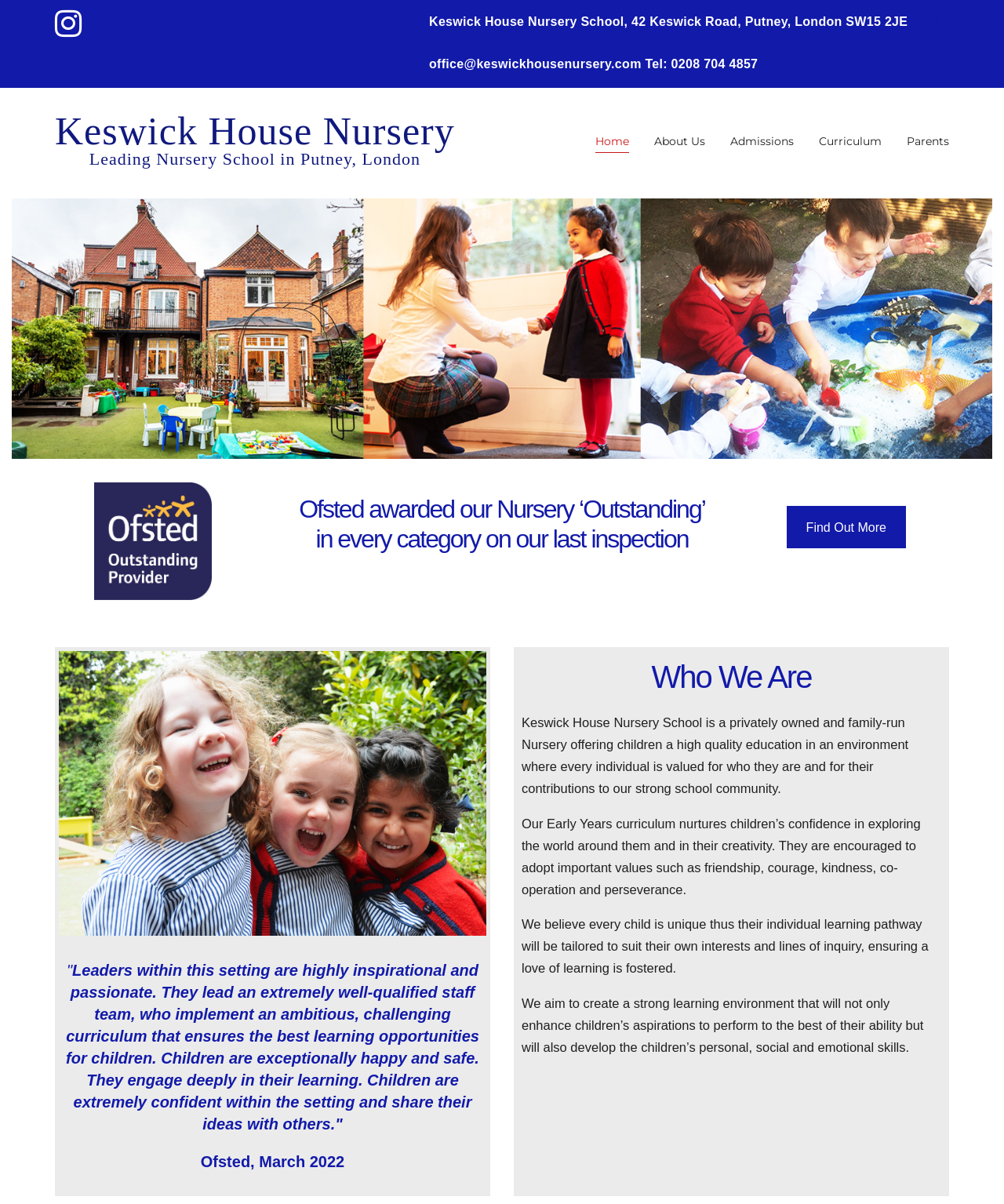Given the element description Gallery, predict the bounding box coordinates for the UI element in the webpage screenshot. The format should be (top-left x, top-left y, bottom-right x, bottom-right y), and the values should be between 0 and 1.

None